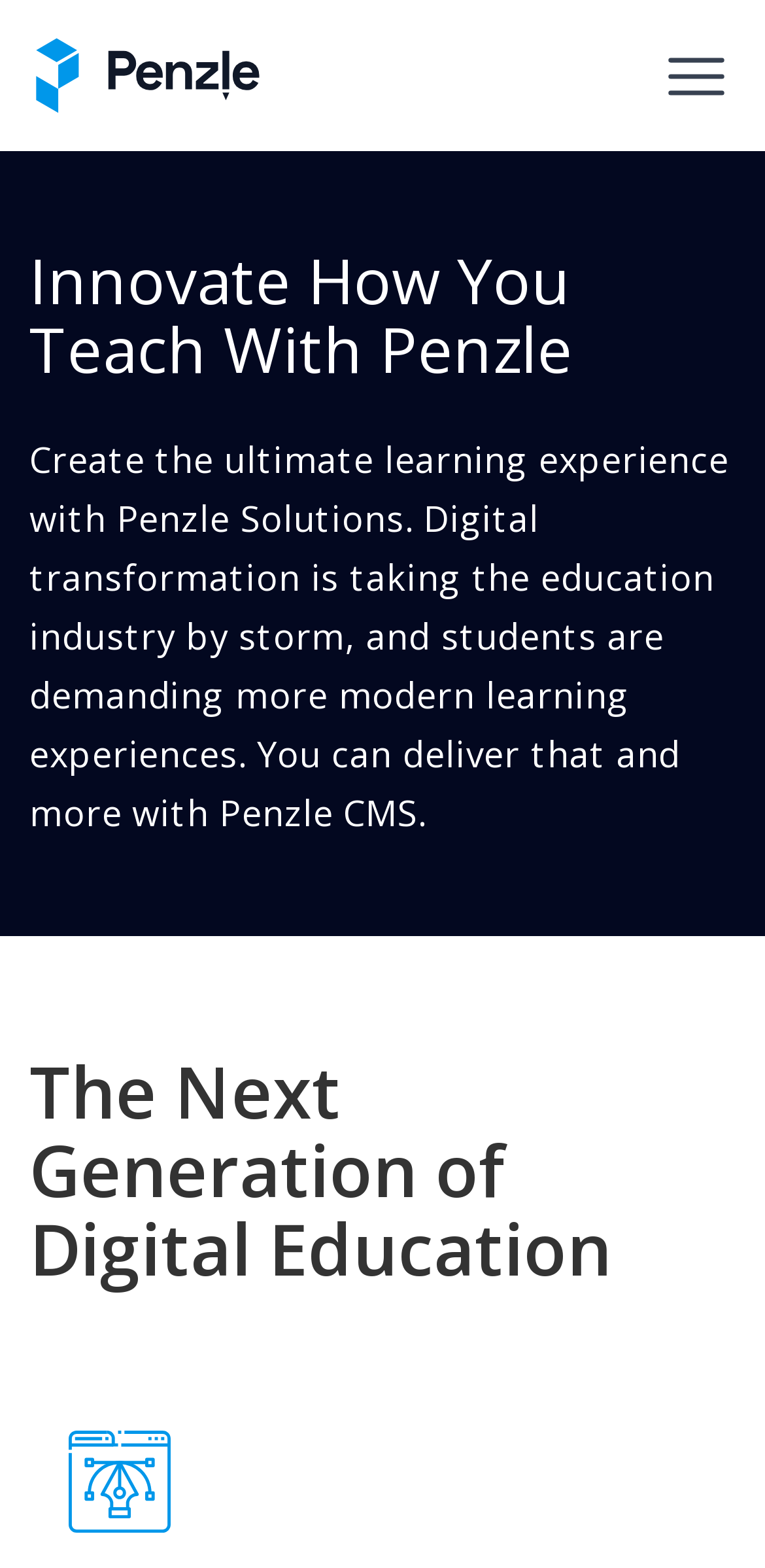Answer the following inquiry with a single word or phrase:
Is there a menu on the page?

Yes